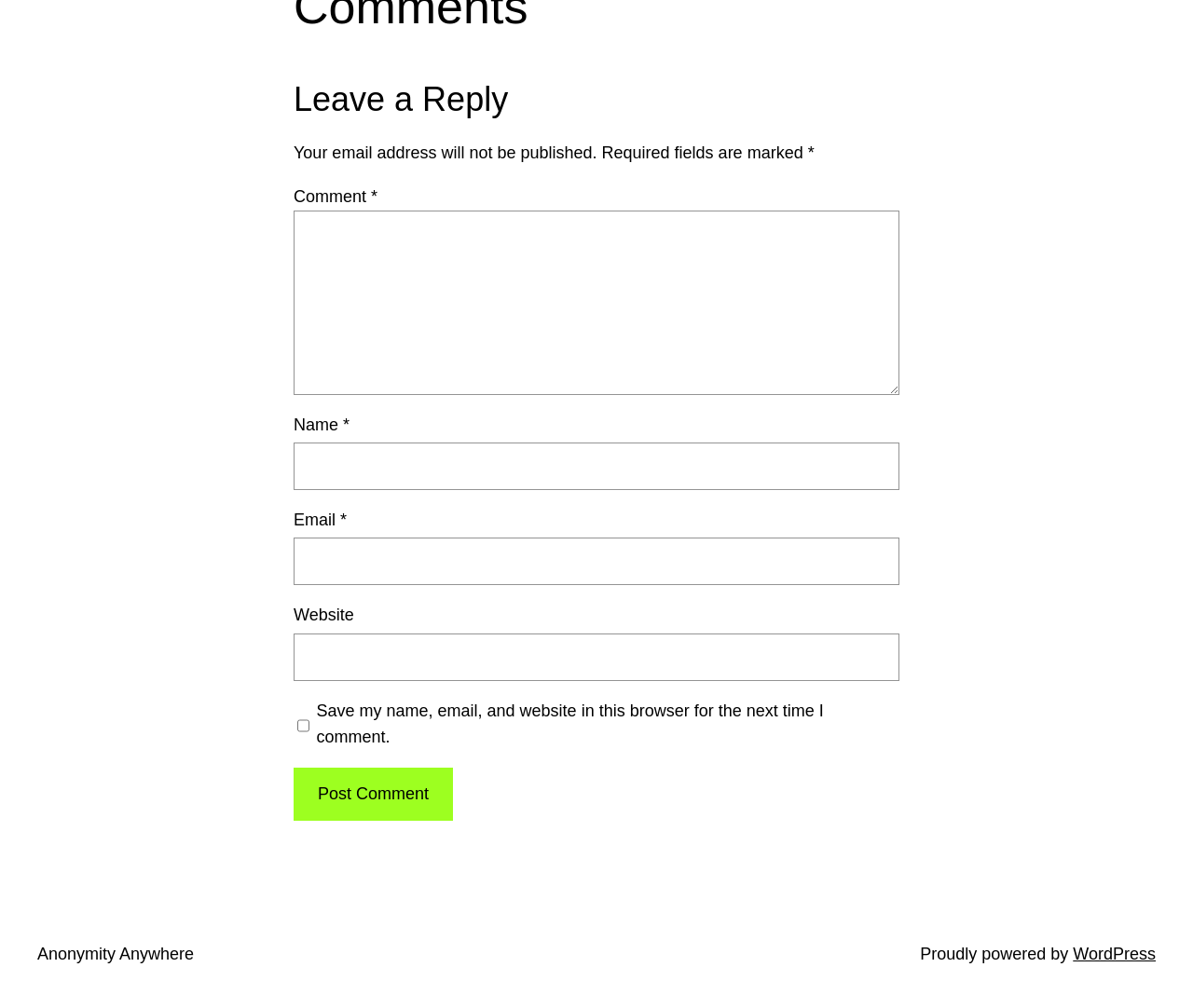Identify the bounding box coordinates for the UI element described as follows: Anonymity Anywhere. Use the format (top-left x, top-left y, bottom-right x, bottom-right y) and ensure all values are floating point numbers between 0 and 1.

[0.031, 0.937, 0.163, 0.955]